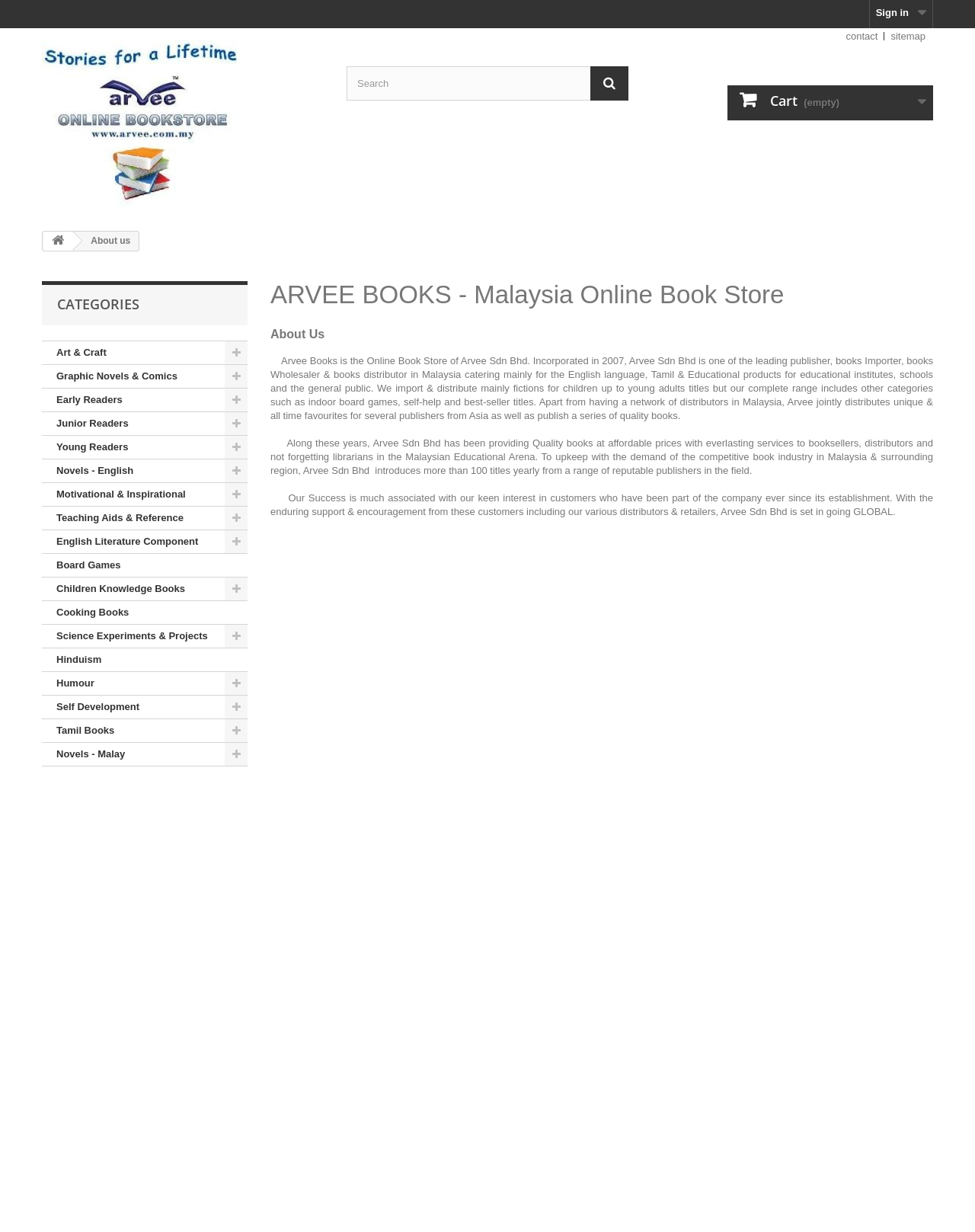Determine the bounding box coordinates of the clickable element to achieve the following action: 'Contact us'. Provide the coordinates as four float values between 0 and 1, formatted as [left, top, right, bottom].

[0.868, 0.025, 0.9, 0.034]